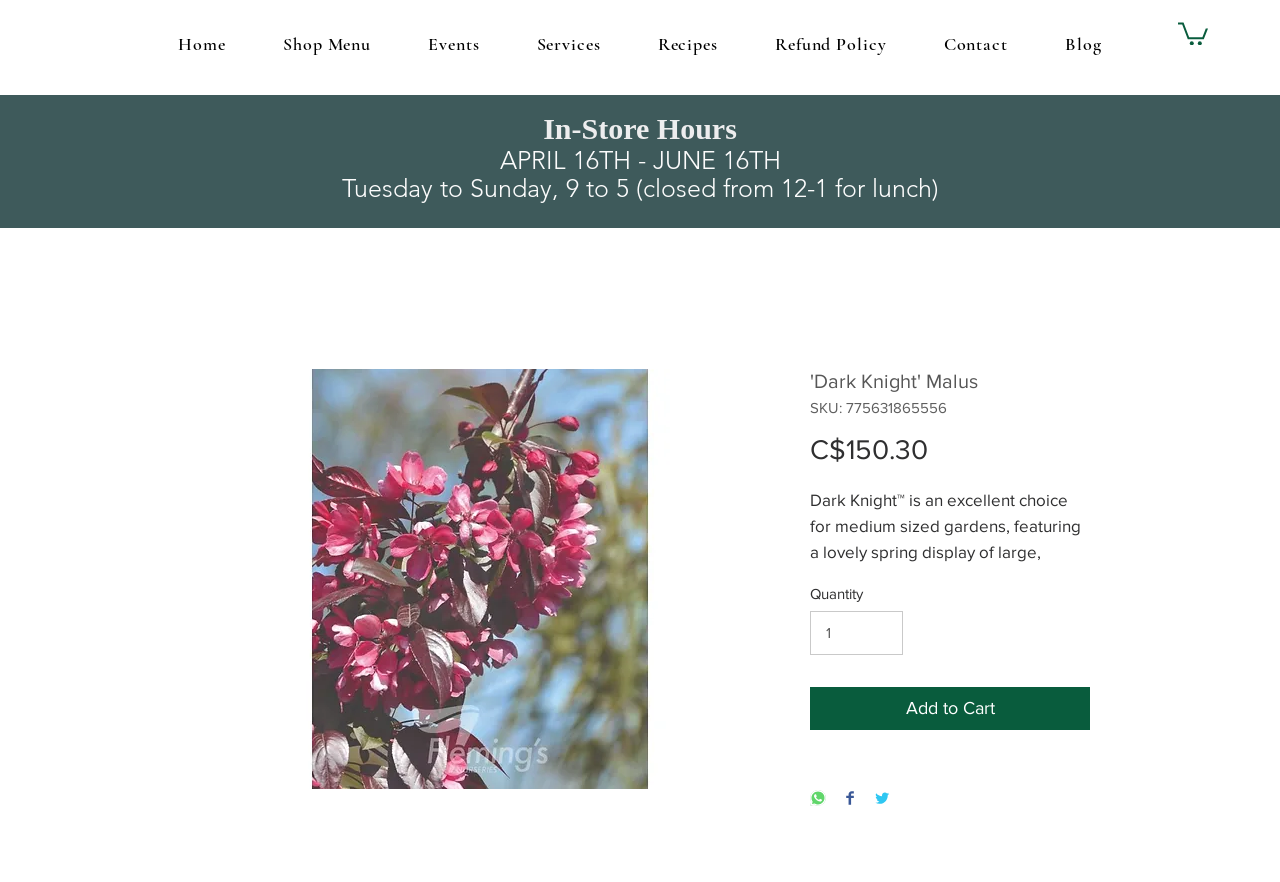Bounding box coordinates are given in the format (top-left x, top-left y, bottom-right x, bottom-right y). All values should be floating point numbers between 0 and 1. Provide the bounding box coordinate for the UI element described as: Add to Cart

[0.633, 0.778, 0.852, 0.827]